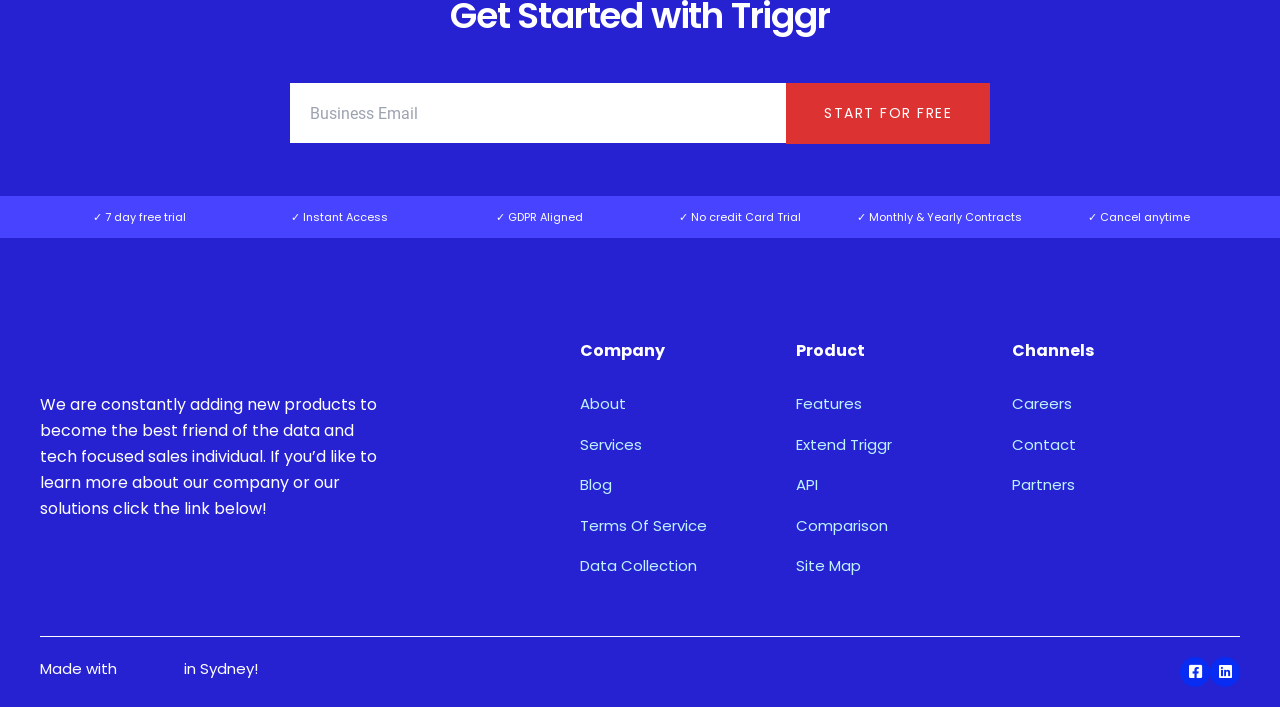How many icons are there at the bottom of the webpage?
Based on the image, give a concise answer in the form of a single word or short phrase.

3